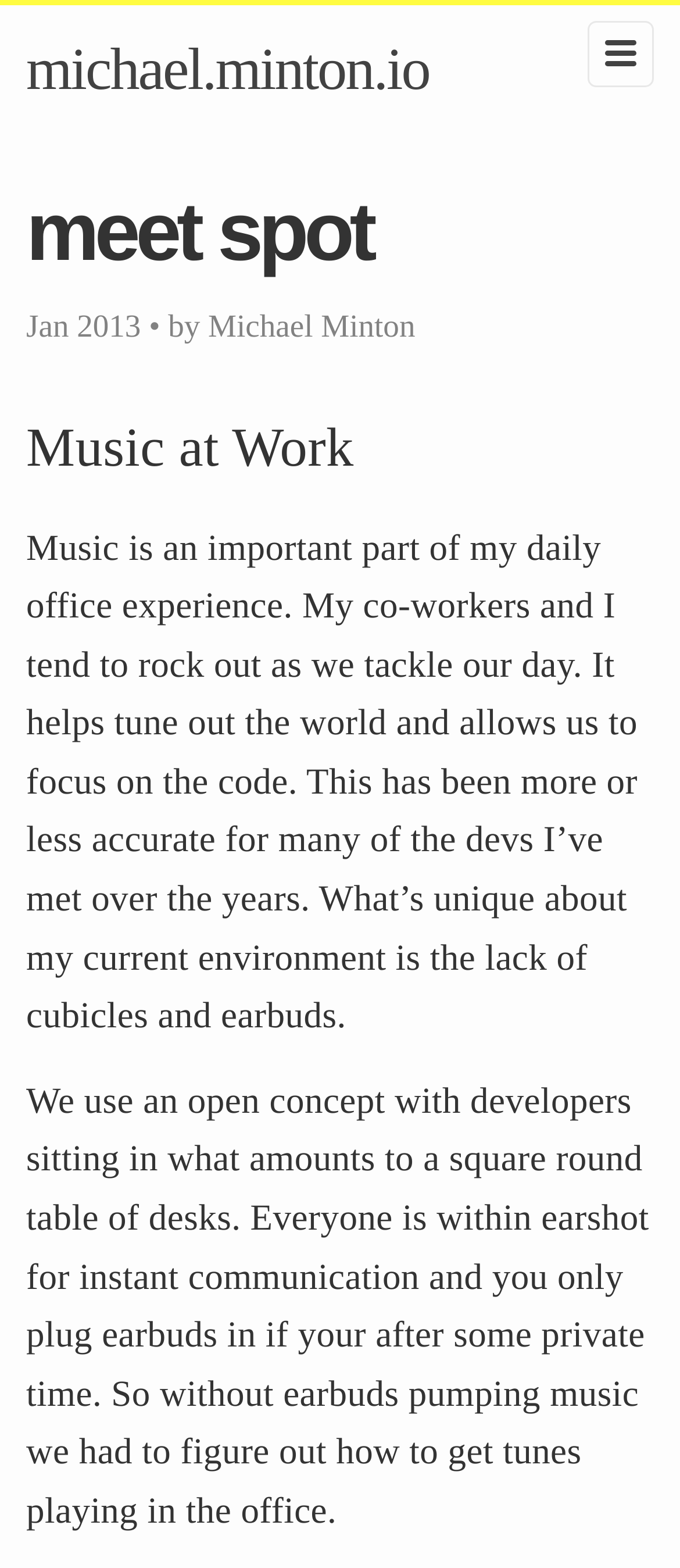What is the layout of the office?
Answer the question in as much detail as possible.

The layout of the office is described in the text as an 'open concept' where developers sit in a square round table of desks, allowing for instant communication and no need for earbuds.